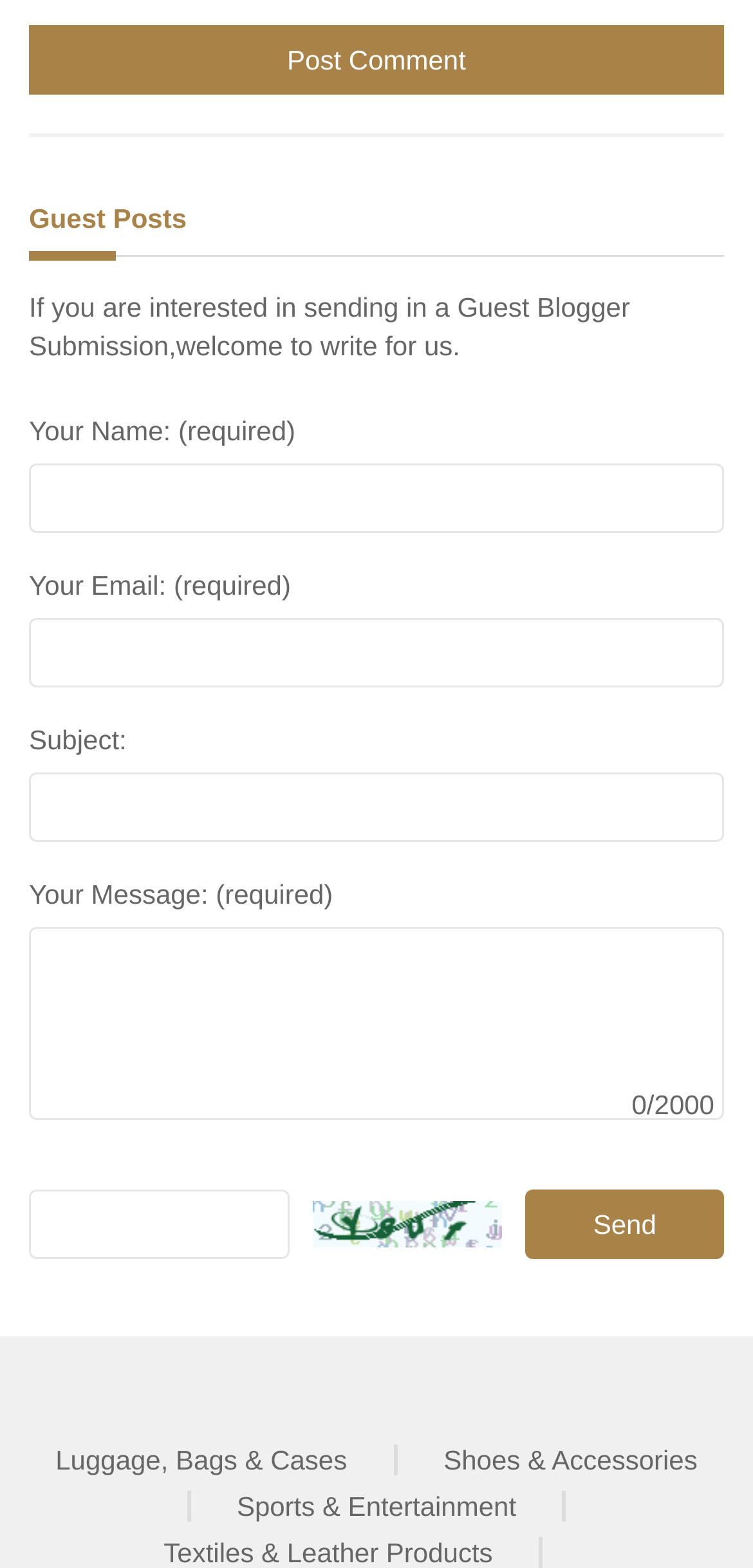Please determine the bounding box coordinates of the element's region to click in order to carry out the following instruction: "Enter your name". The coordinates should be four float numbers between 0 and 1, i.e., [left, top, right, bottom].

[0.038, 0.296, 0.962, 0.34]